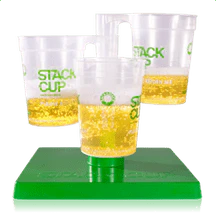Respond to the question below with a single word or phrase: What is the likely content of the cups?

beer or soft drink